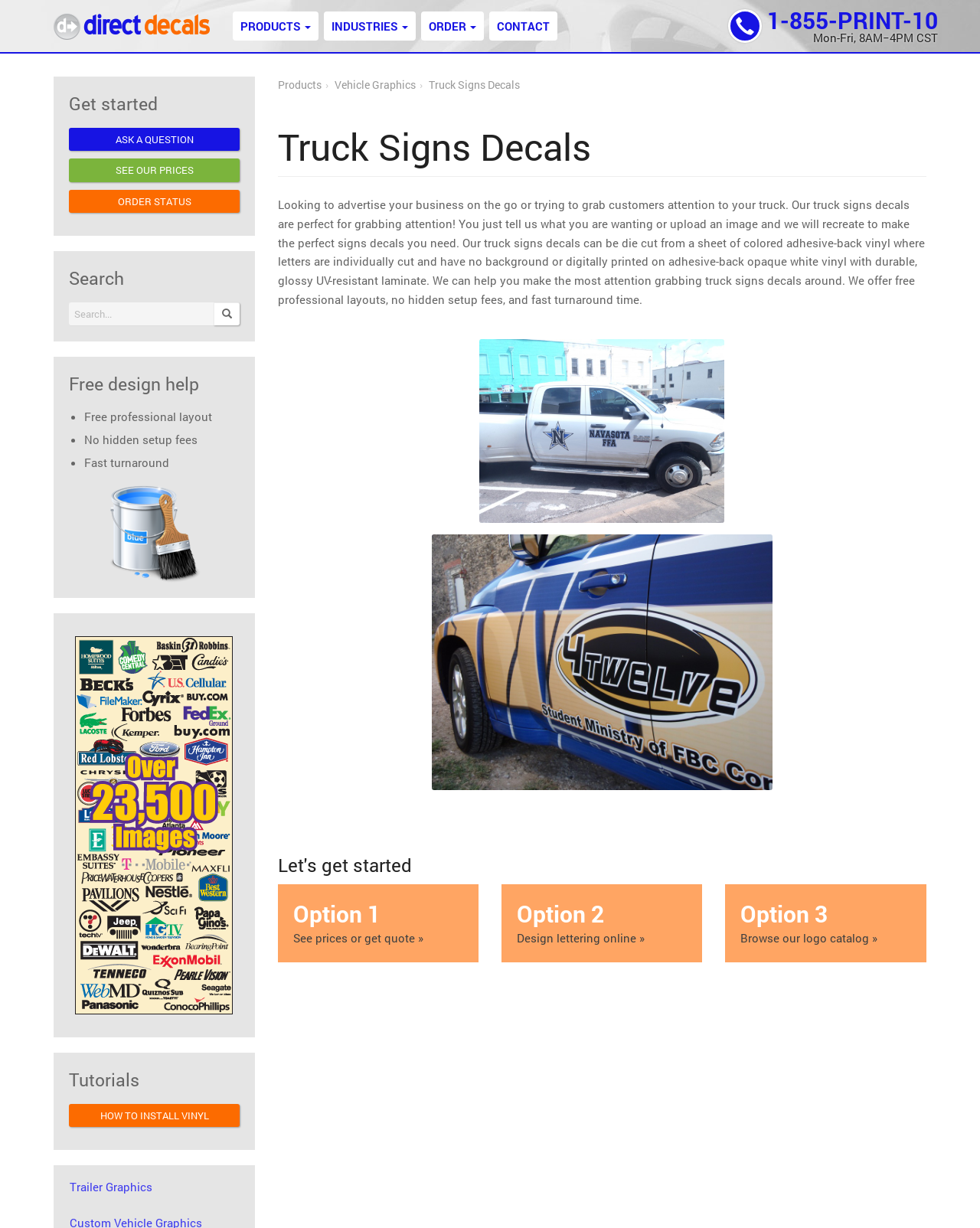Identify the bounding box coordinates of the clickable region to carry out the given instruction: "Ask a question".

[0.07, 0.104, 0.244, 0.123]